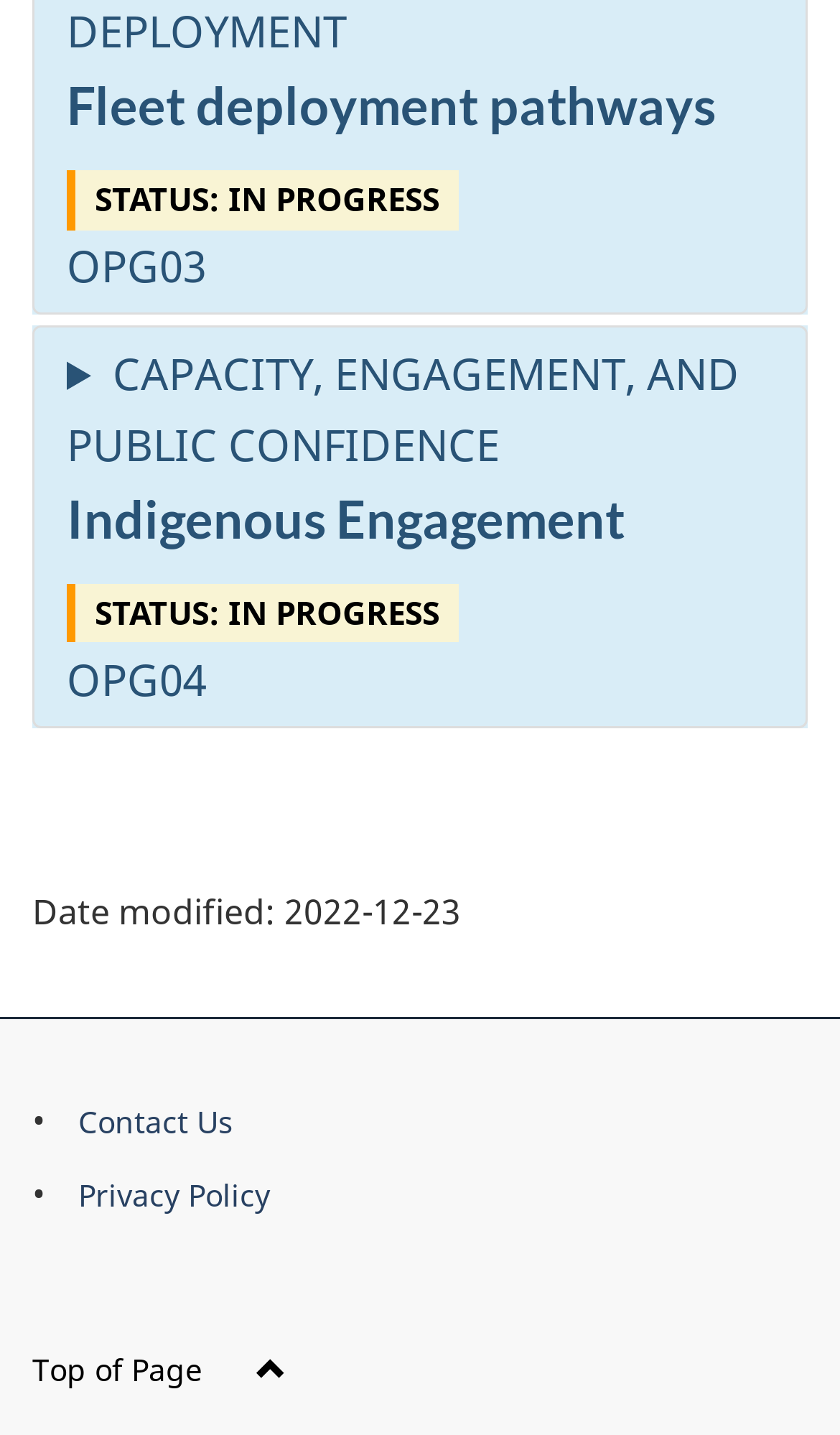Respond with a single word or phrase to the following question: When was the site last modified?

2022-12-23